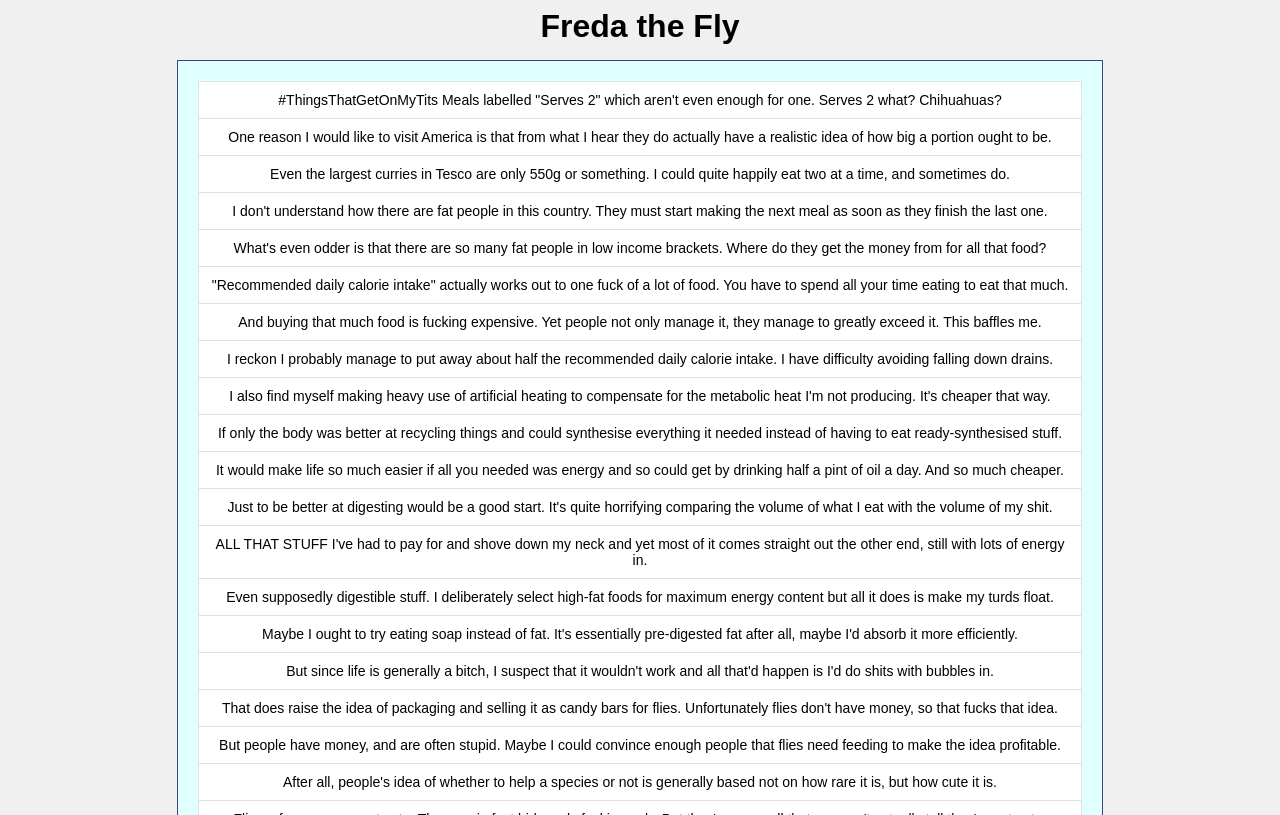Answer the following inquiry with a single word or phrase:
What is the author's problem with high-fat foods?

They make turds float